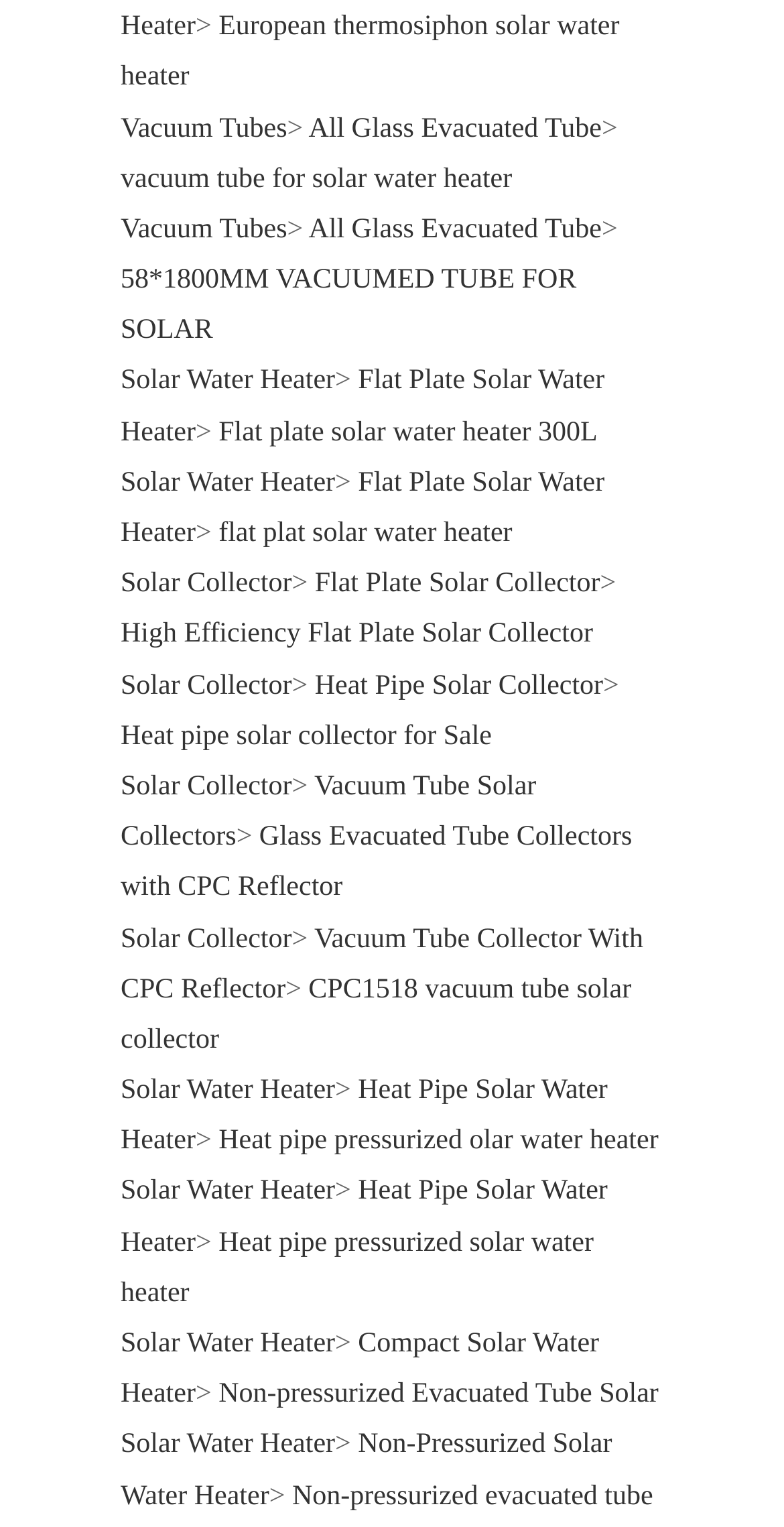Calculate the bounding box coordinates for the UI element based on the following description: "Get Live Quote". Ensure the coordinates are four float numbers between 0 and 1, i.e., [left, top, right, bottom].

None